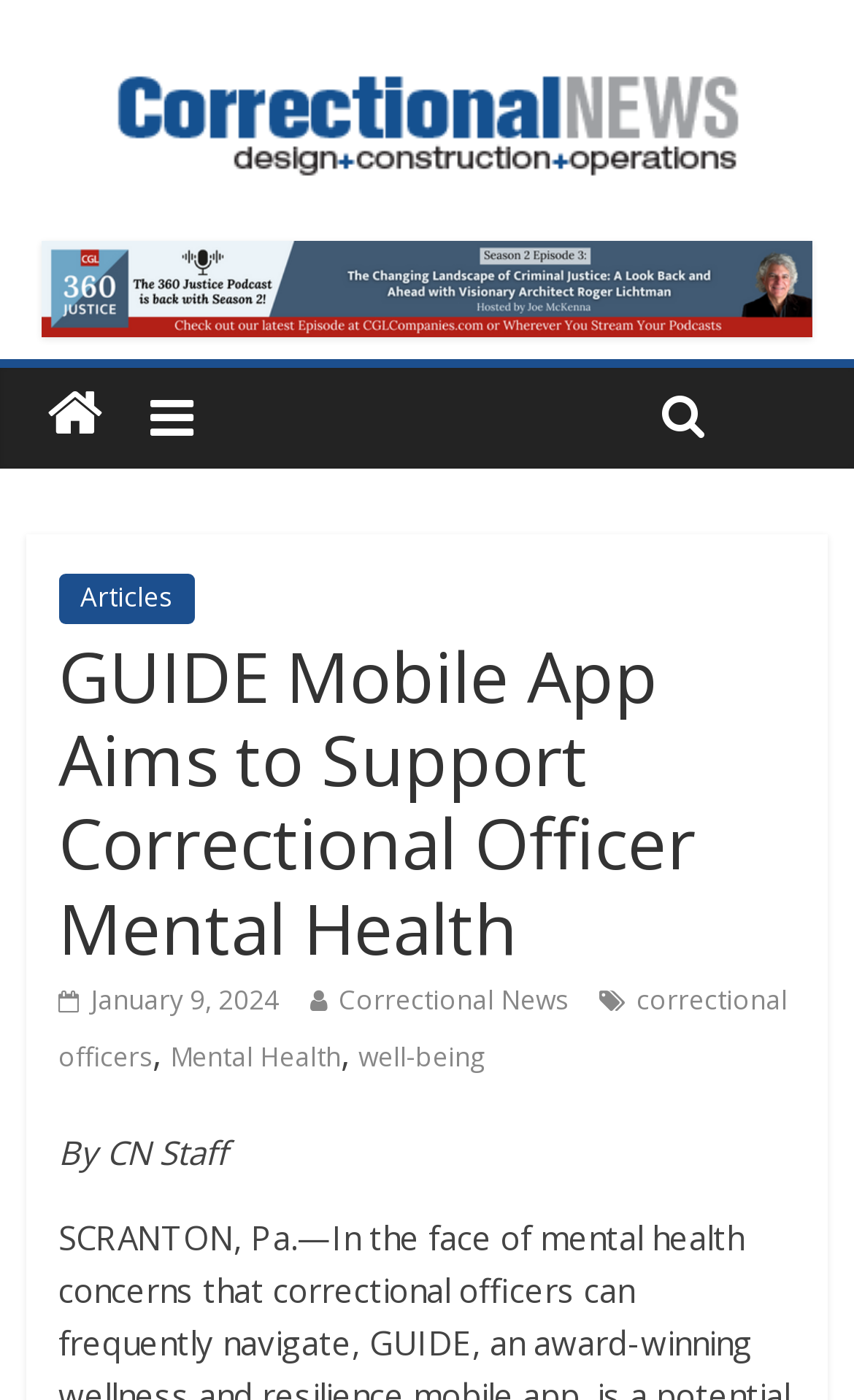What is the topic of the article?
Examine the image and provide an in-depth answer to the question.

Based on the webpage, I can see that the article is about the mental health of correctional officers, as indicated by the heading 'GUIDE Mobile App Aims to Support Correctional Officer Mental Health' and the links 'correctional officers', 'Mental Health', and 'well-being'.